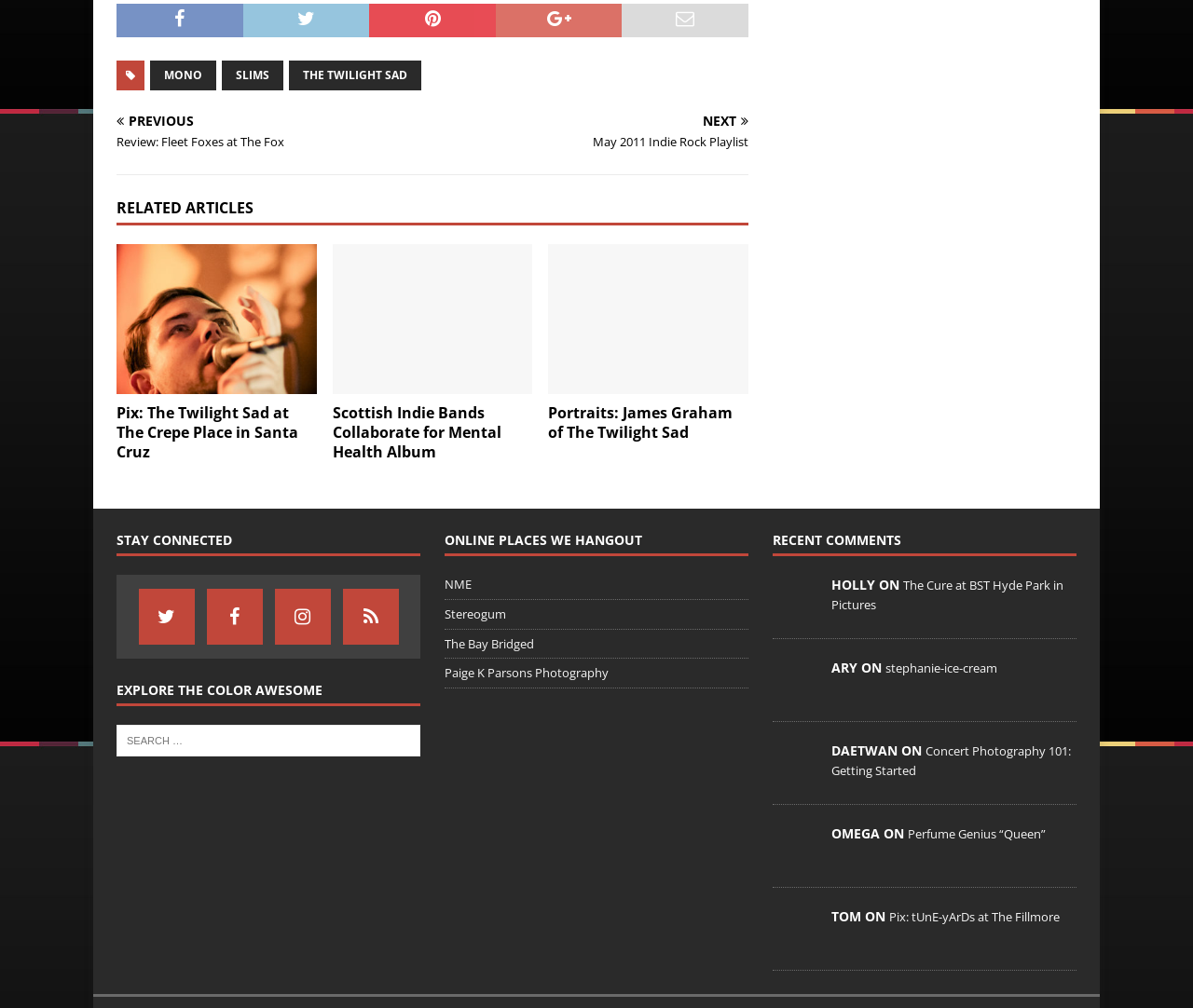Please find the bounding box coordinates of the element that you should click to achieve the following instruction: "Share on Twitter". The coordinates should be presented as four float numbers between 0 and 1: [left, top, right, bottom].

None